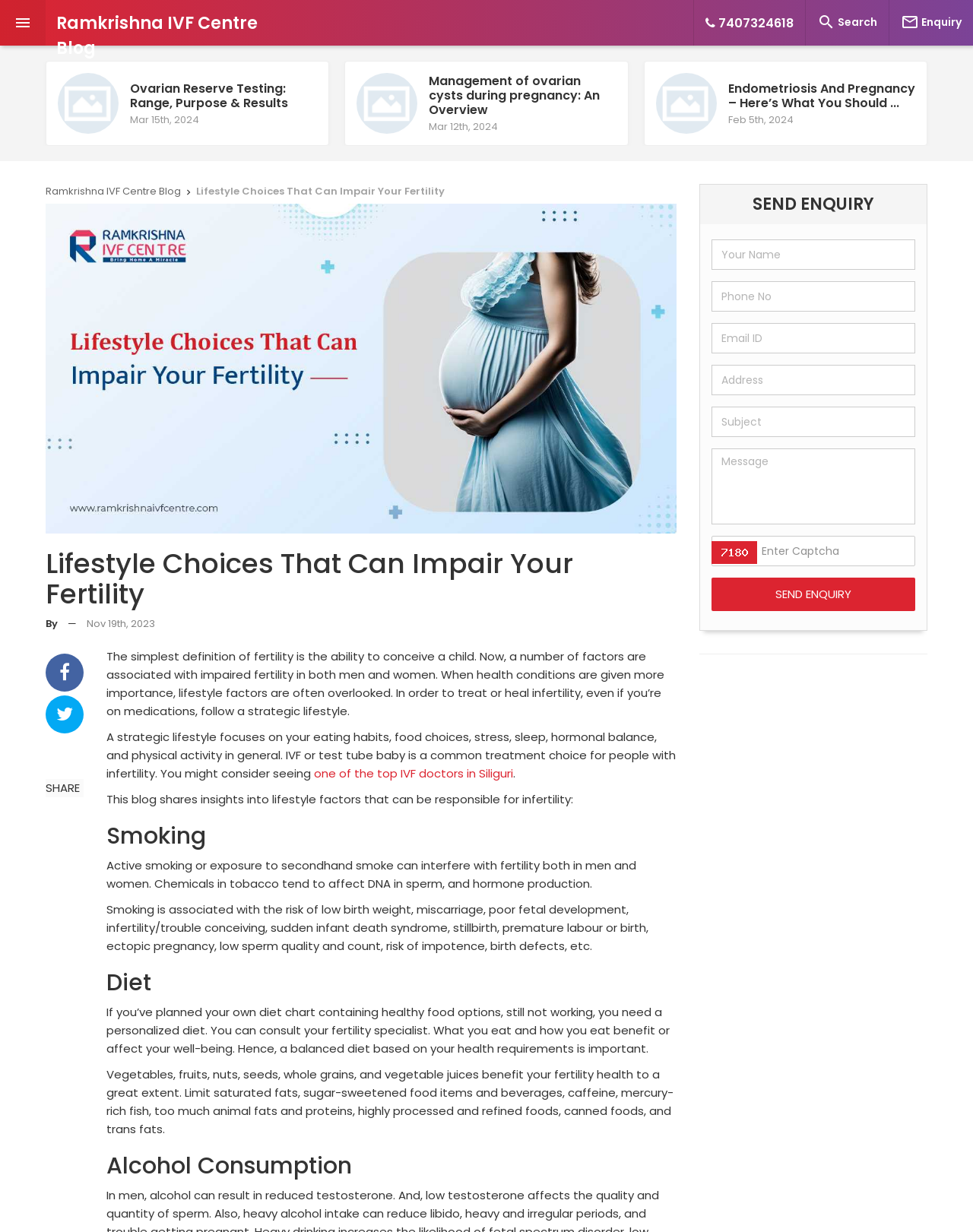Locate the UI element that matches the description name="ccaptcha" placeholder="Enter Captcha" in the webpage screenshot. Return the bounding box coordinates in the format (top-left x, top-left y, bottom-right x, bottom-right y), with values ranging from 0 to 1.

[0.731, 0.435, 0.941, 0.46]